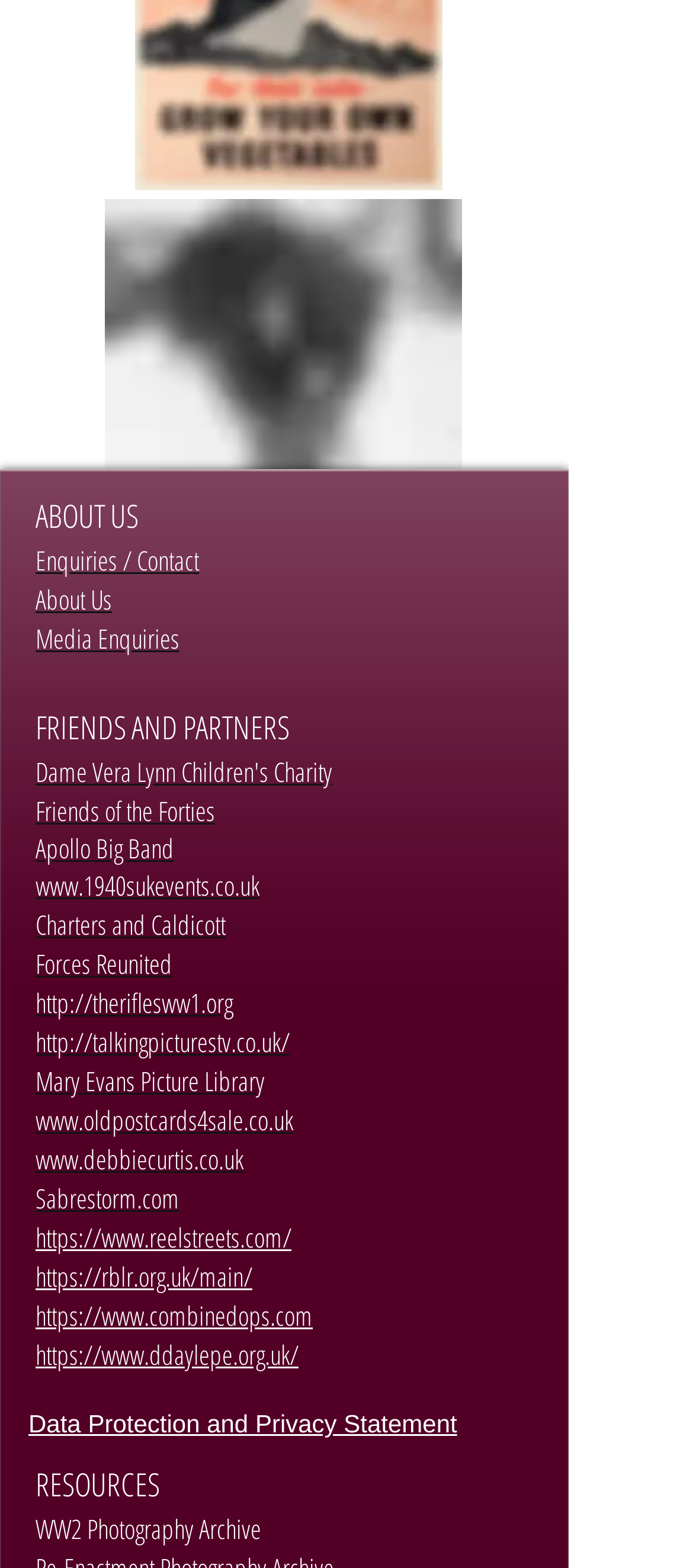Please answer the following question using a single word or phrase: 
What is the title of the last section on this webpage?

RESOURCES